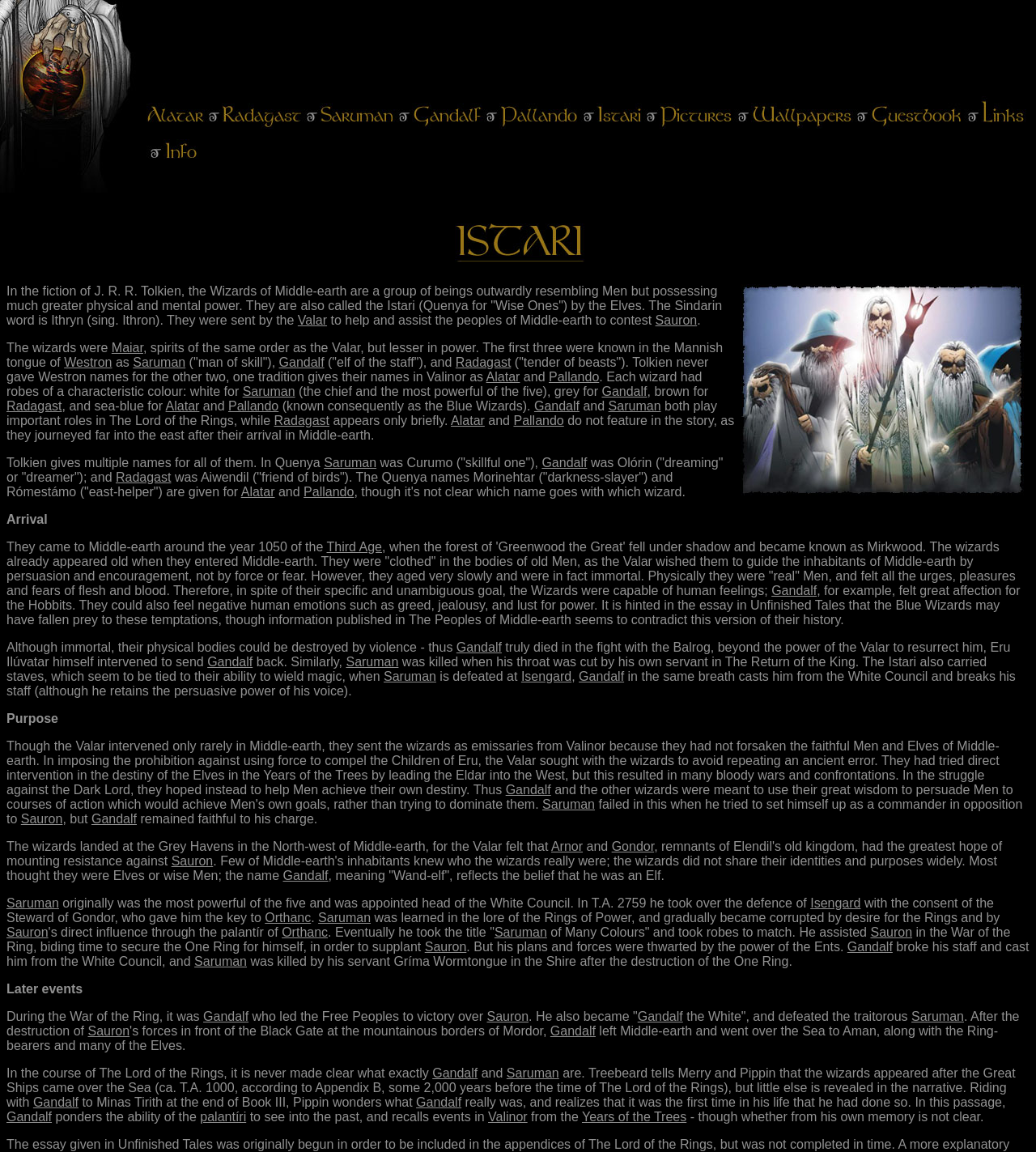What is the name of the language in which the Wizards were known in Middle-earth?
Using the image, provide a detailed and thorough answer to the question.

The webpage mentions that the Wizards were known in the Mannish tongue of Westron, and provides Westron names for three of the Wizards, namely Saruman, Gandalf, and Radagast.